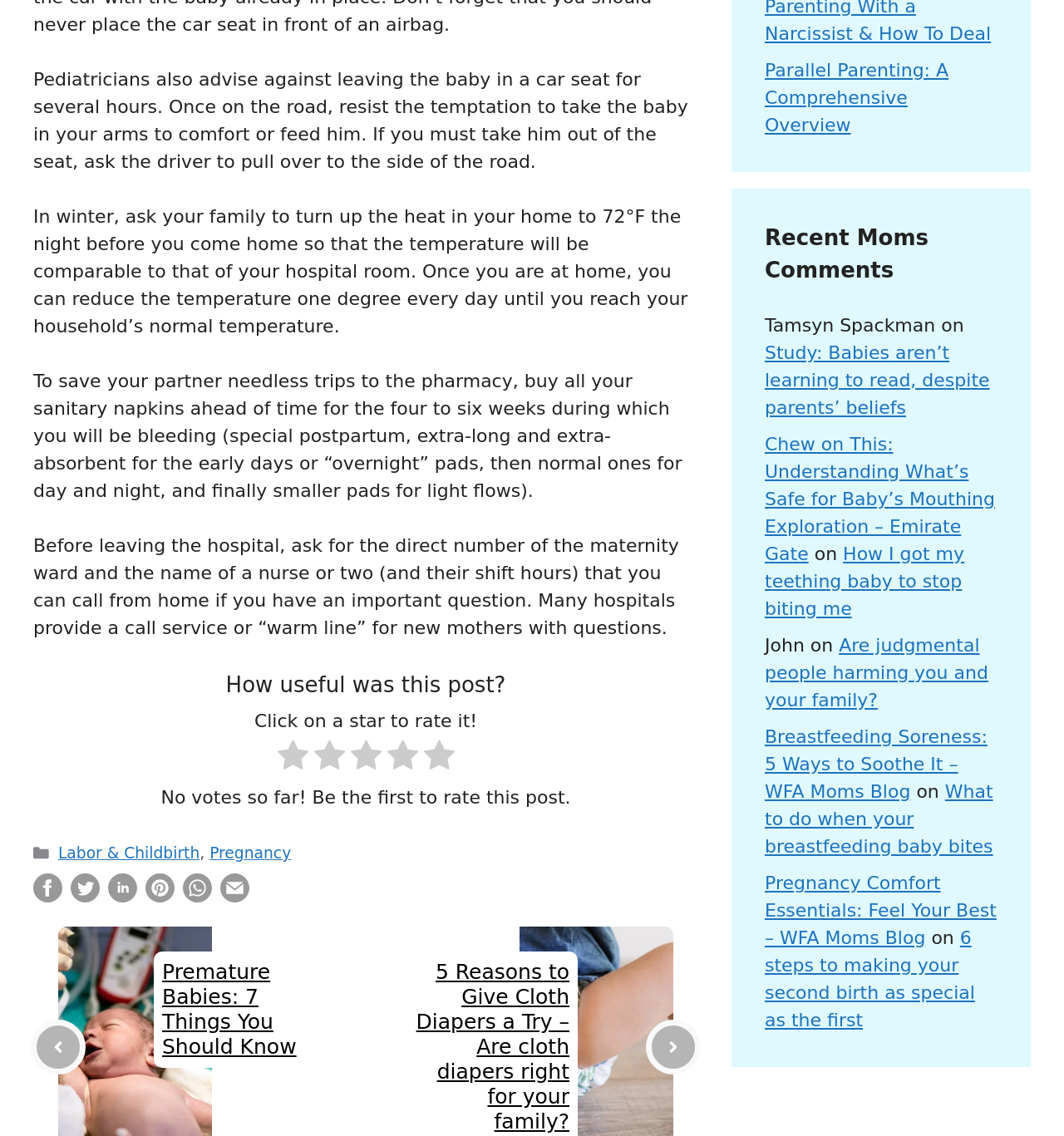Who wrote the comment 'Tamsyn Spackman'?
Answer the question based on the image using a single word or a brief phrase.

Tamsyn Spackman